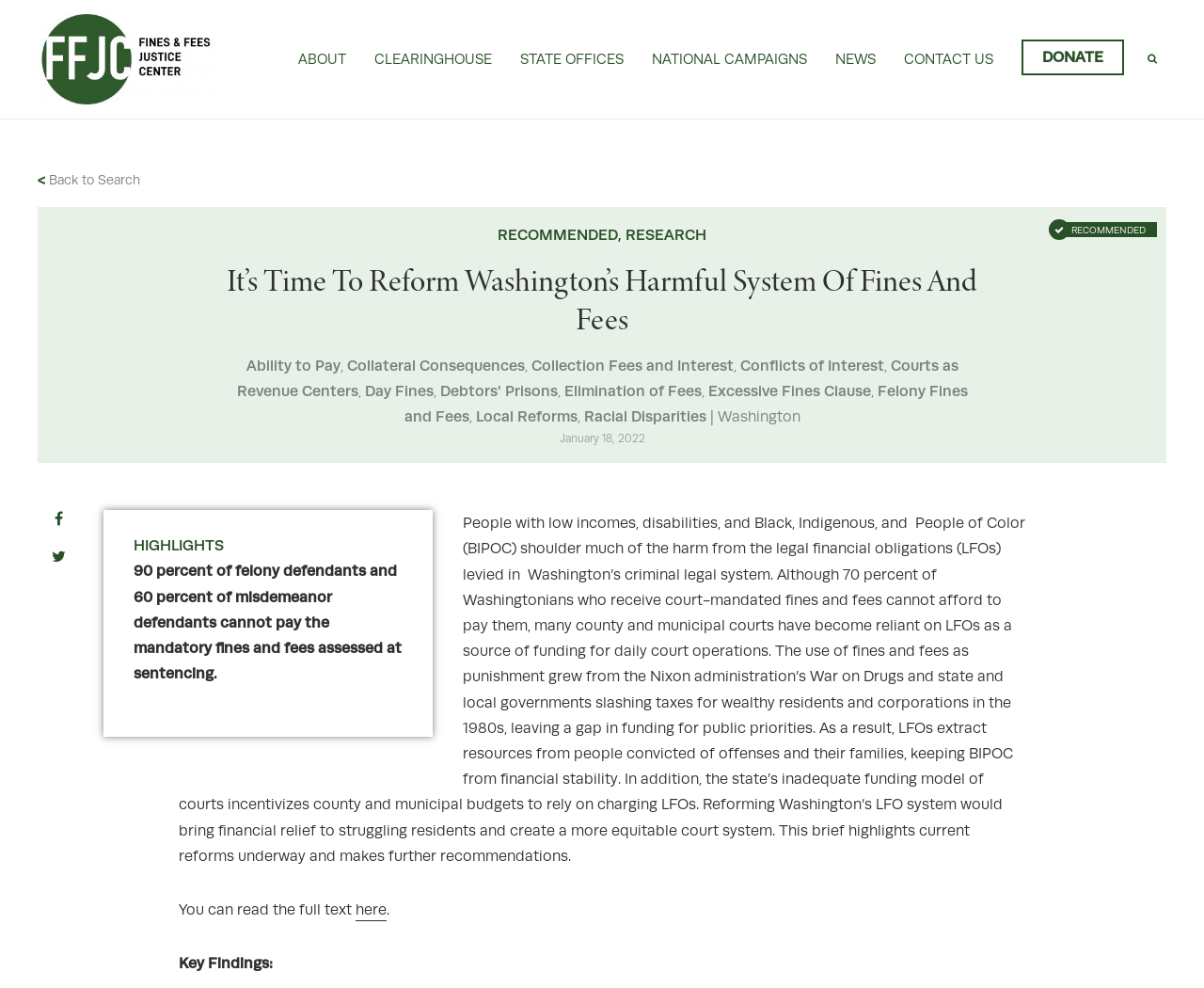Please predict the bounding box coordinates (top-left x, top-left y, bottom-right x, bottom-right y) for the UI element in the screenshot that fits the description: Felony Fines and Fees

[0.336, 0.387, 0.804, 0.431]